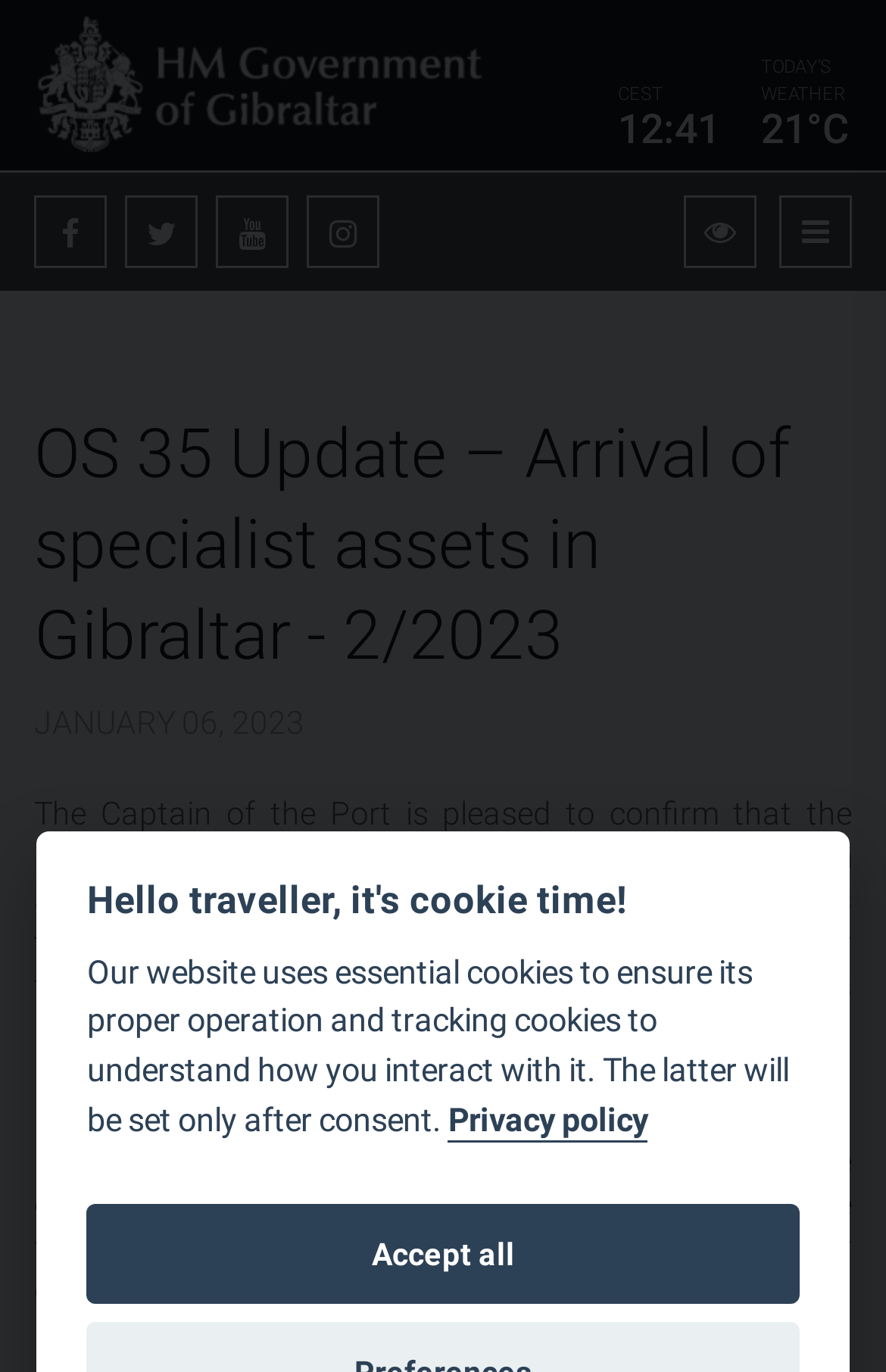Kindly determine the bounding box coordinates for the clickable area to achieve the given instruction: "Click the search icon".

[0.244, 0.143, 0.326, 0.196]